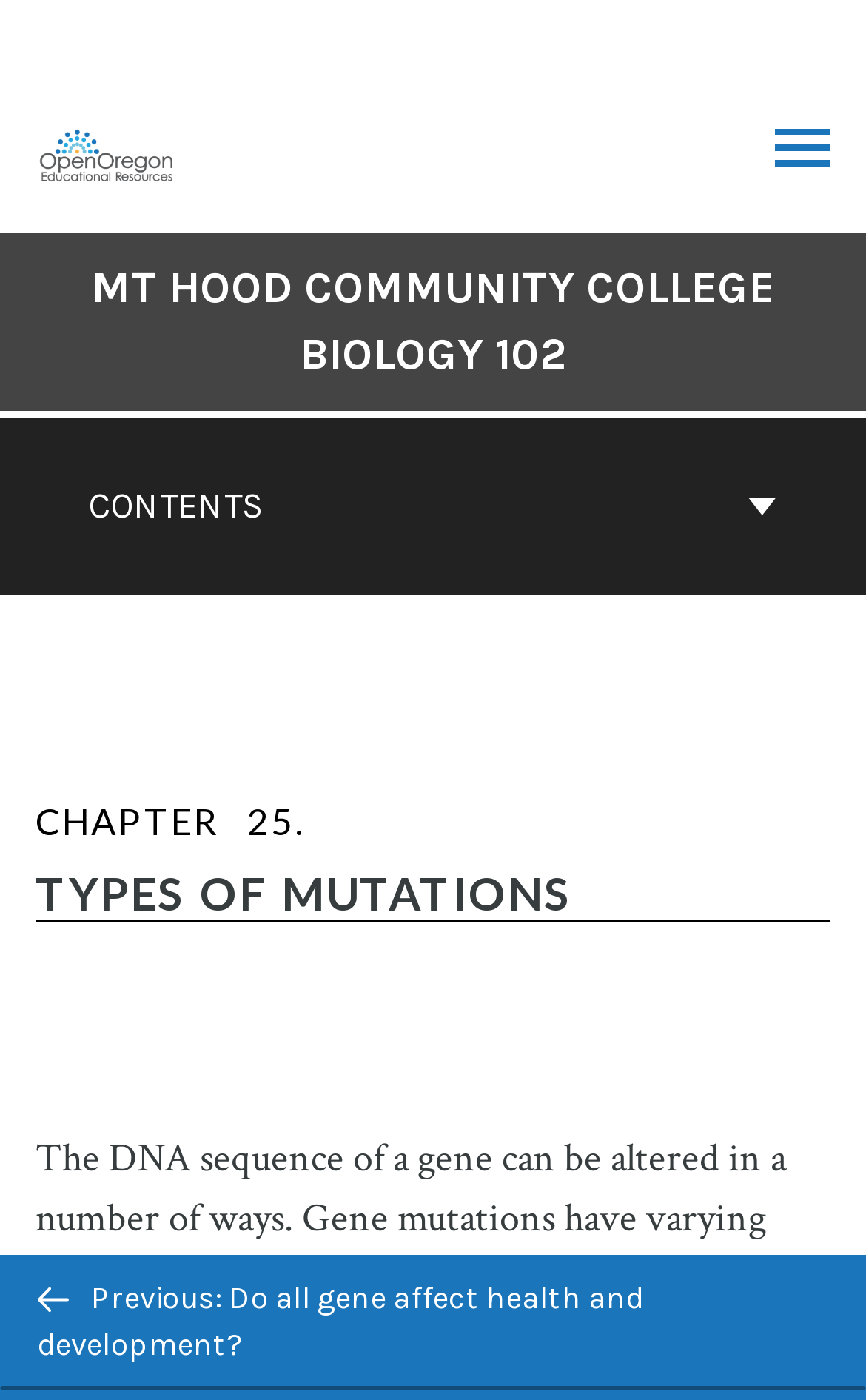Please find and give the text of the main heading on the webpage.

MT HOOD COMMUNITY COLLEGE BIOLOGY 102